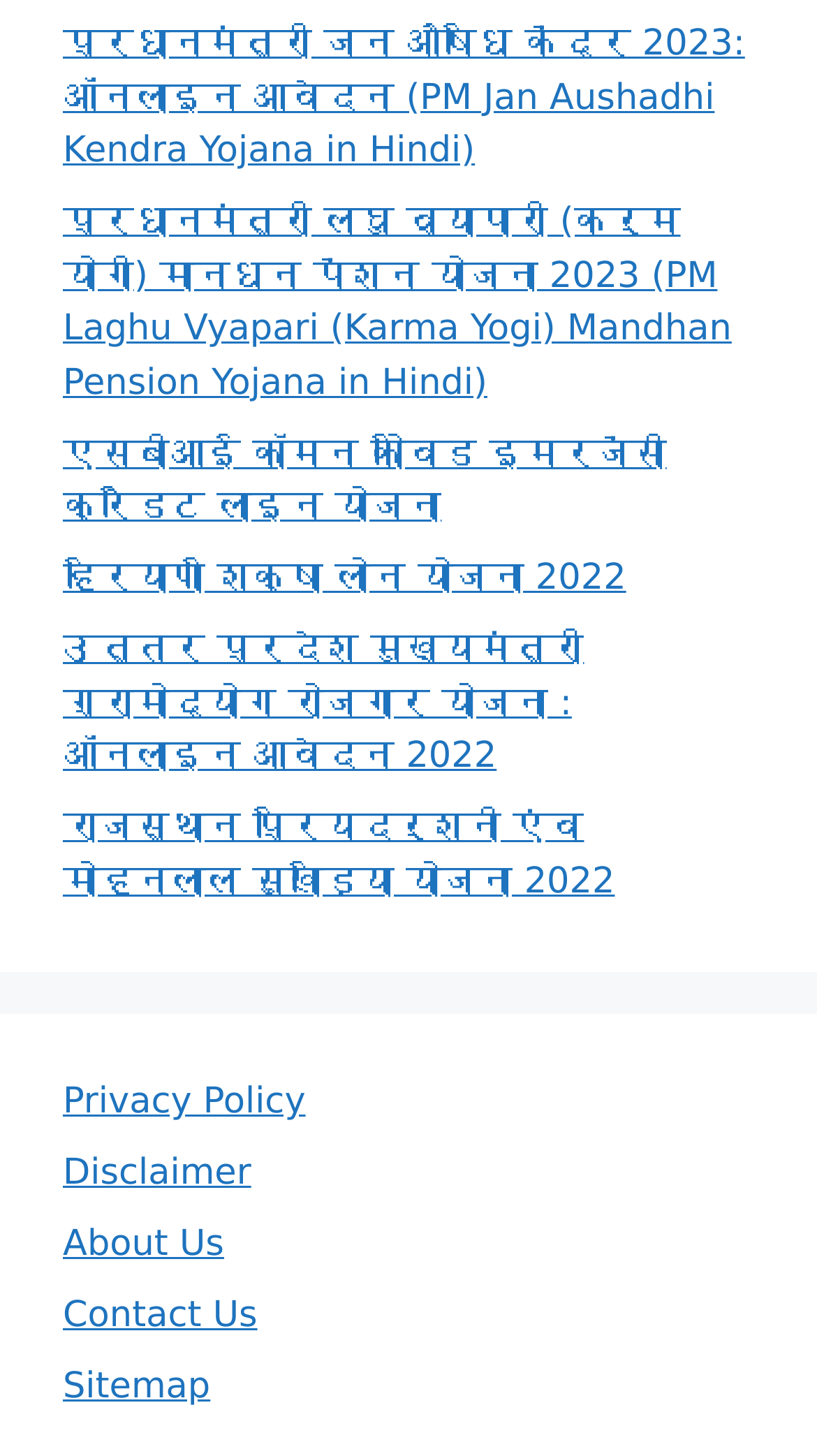Predict the bounding box of the UI element based on this description: "Sitemap".

[0.077, 0.938, 0.257, 0.967]